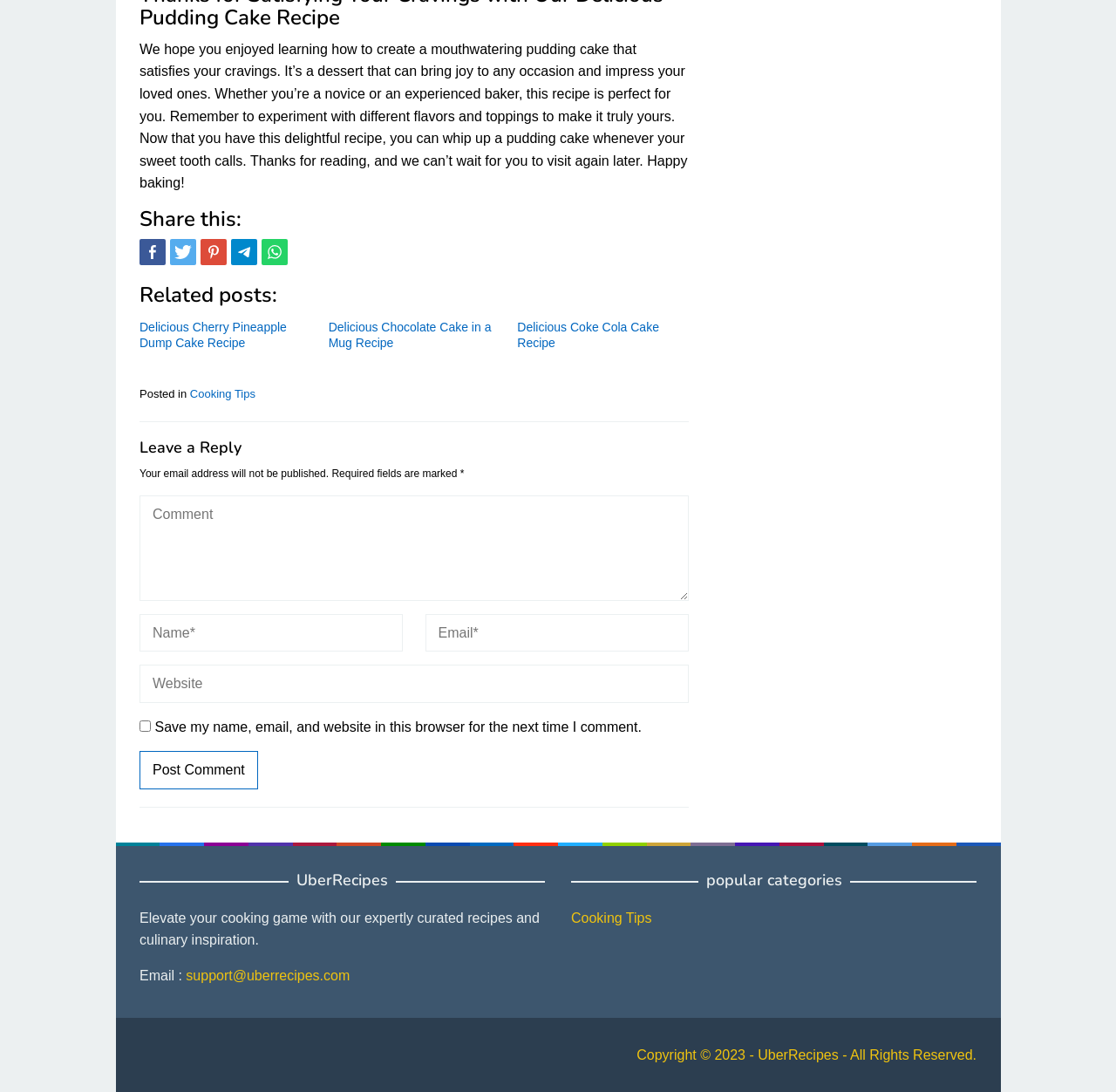Pinpoint the bounding box coordinates of the clickable area needed to execute the instruction: "Leave a reply". The coordinates should be specified as four float numbers between 0 and 1, i.e., [left, top, right, bottom].

[0.125, 0.403, 0.617, 0.419]